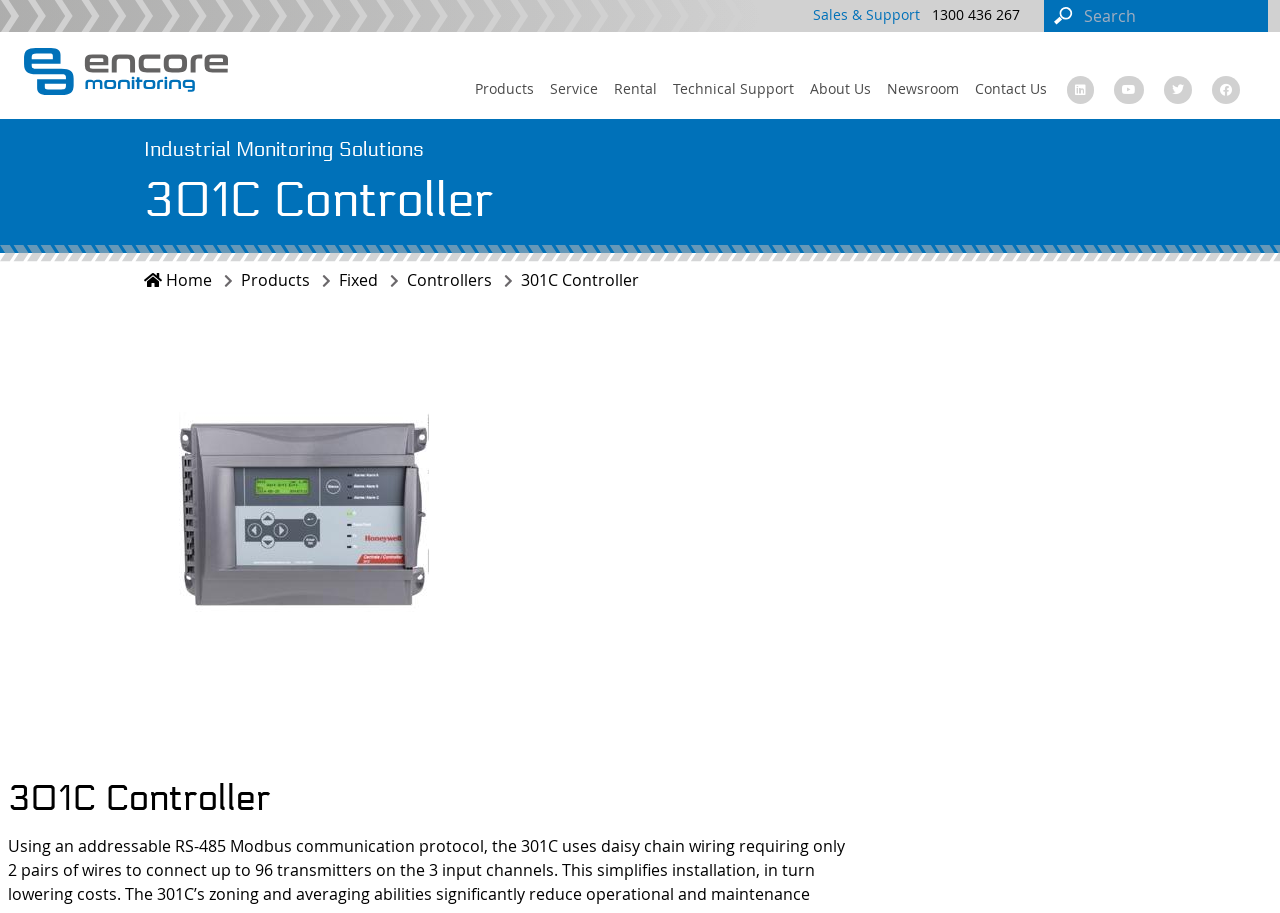Locate the bounding box coordinates of the clickable region necessary to complete the following instruction: "Contact the sales team". Provide the coordinates in the format of four float numbers between 0 and 1, i.e., [left, top, right, bottom].

[0.728, 0.005, 0.797, 0.026]